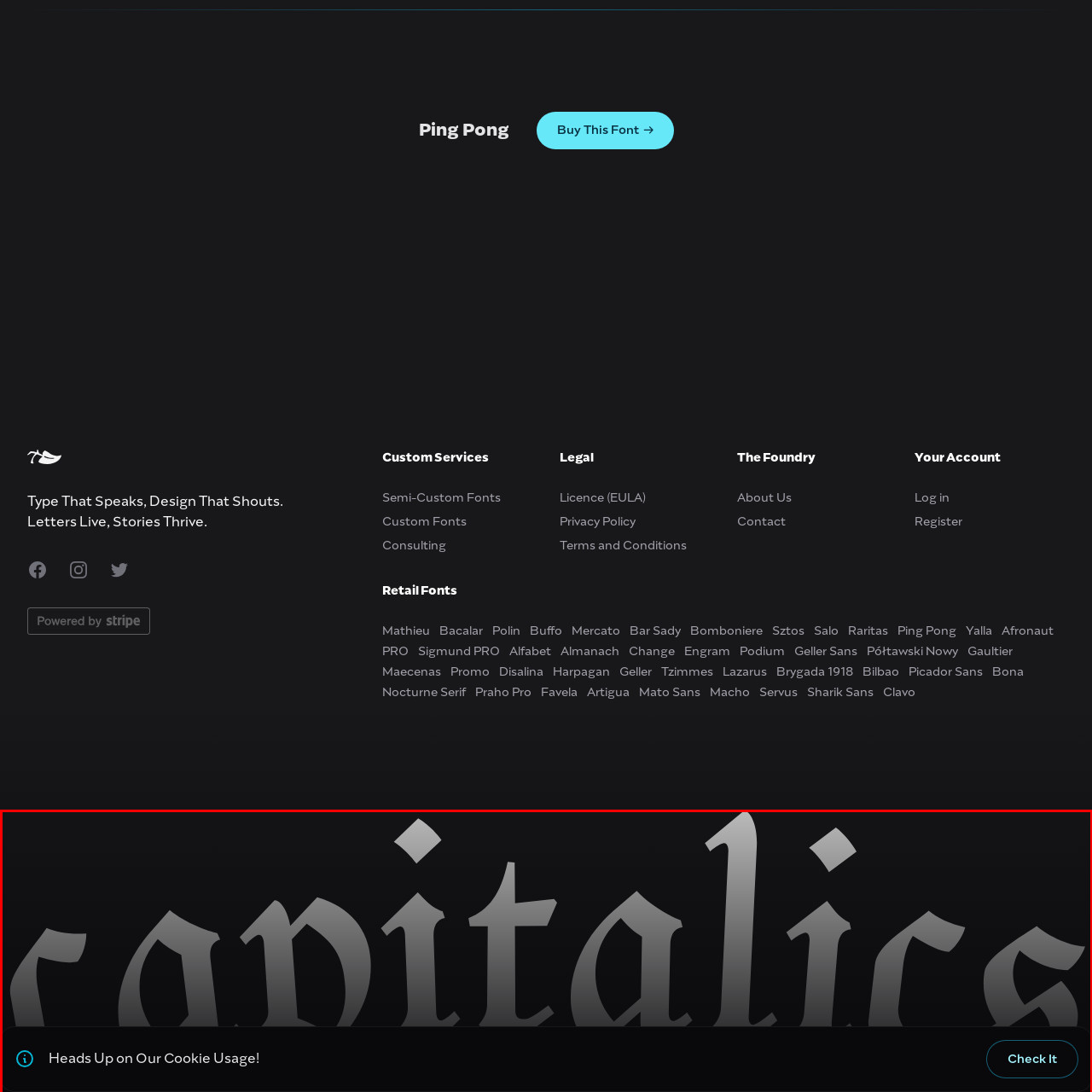Inspect the area within the red bounding box and elaborate on the following question with a detailed answer using the image as your reference: What is the purpose of the notification?

The notification 'Heads Up on Our Cookie Usage!' is set against a dark background, enhancing readability, and its straightforward, clear font indicates that its purpose is to remind users about the website's cookie policy, providing essential user information.